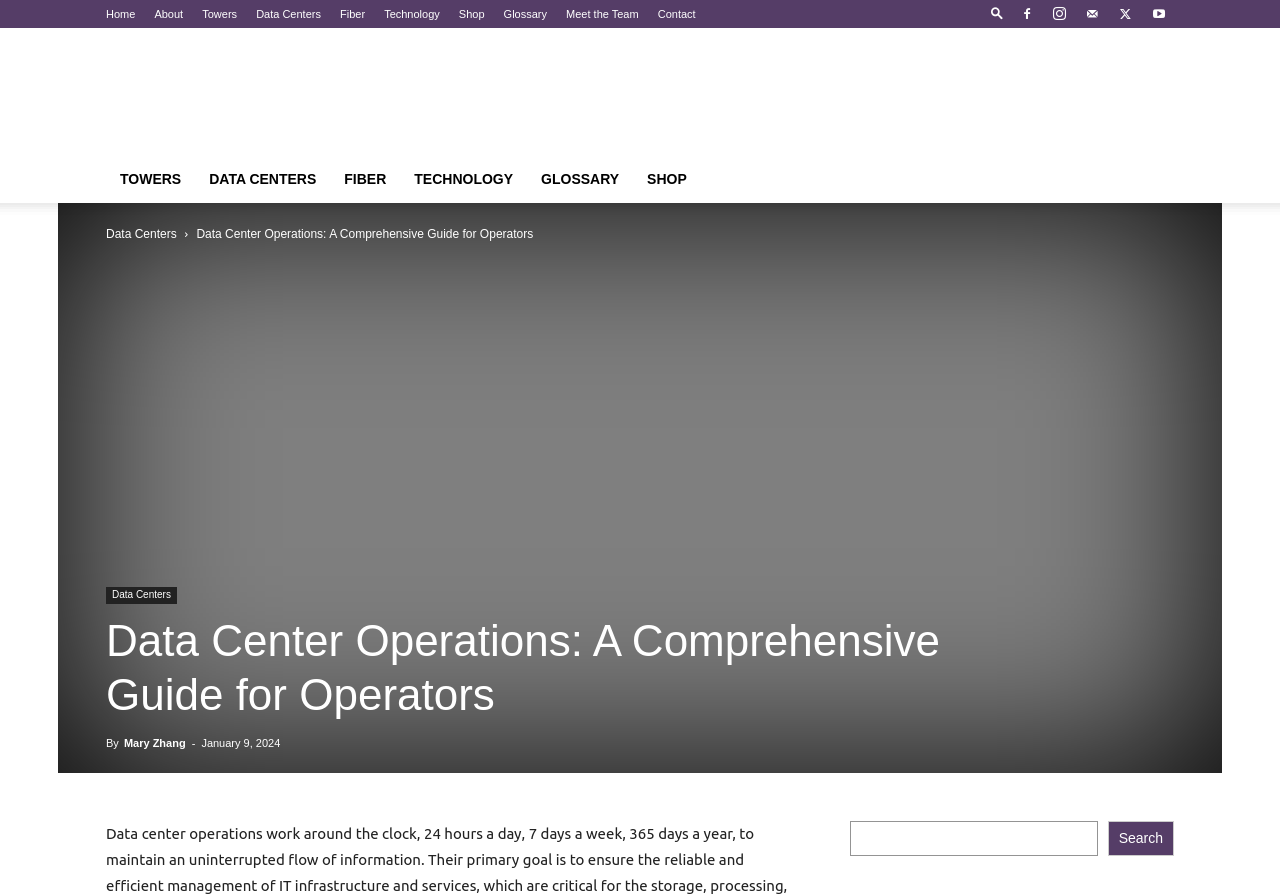What is the main title displayed on this webpage?

Data Center Operations: A Comprehensive Guide for Operators